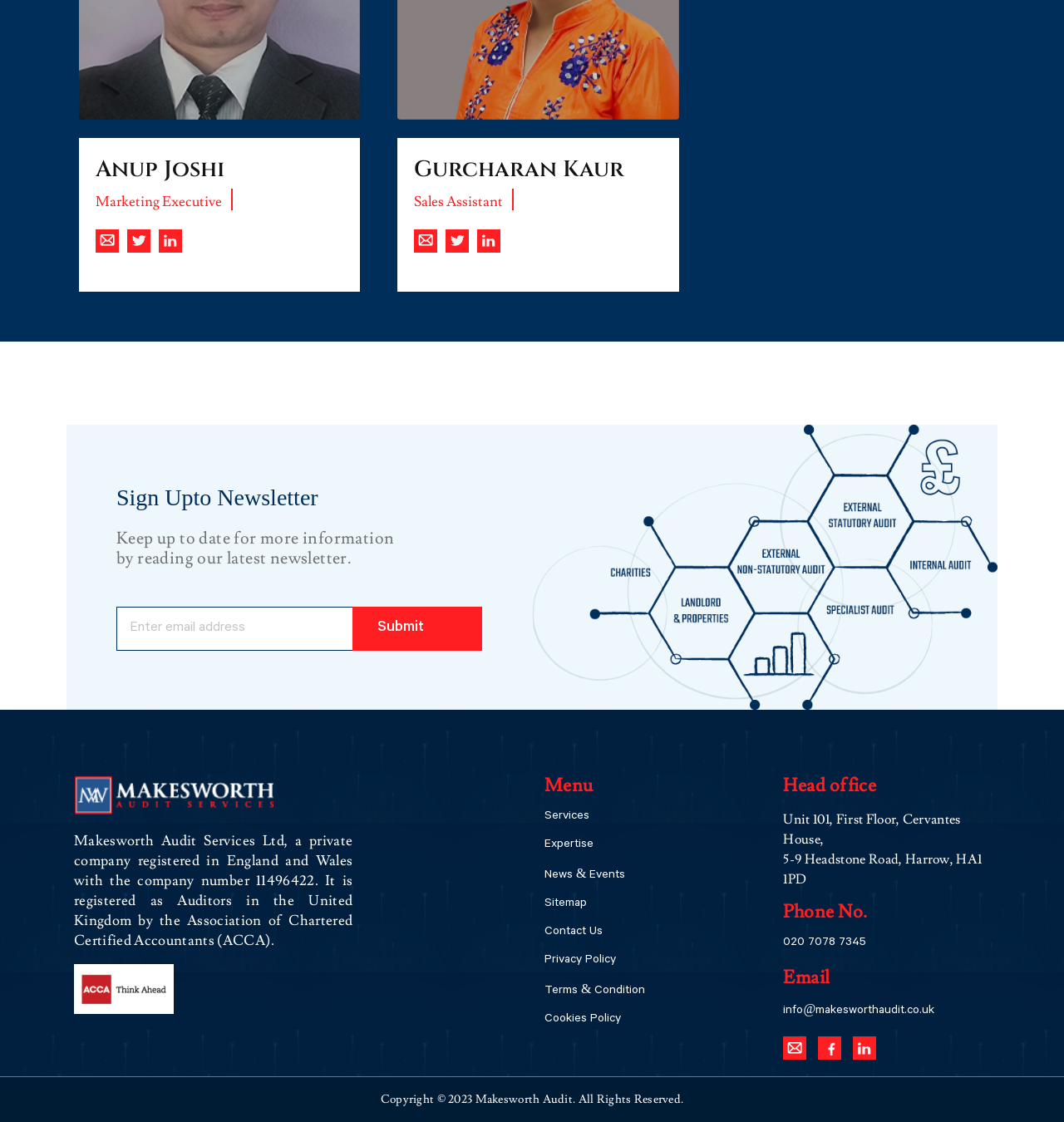Extract the bounding box coordinates for the described element: "Afan Lido Football Club". The coordinates should be represented as four float numbers between 0 and 1: [left, top, right, bottom].

None